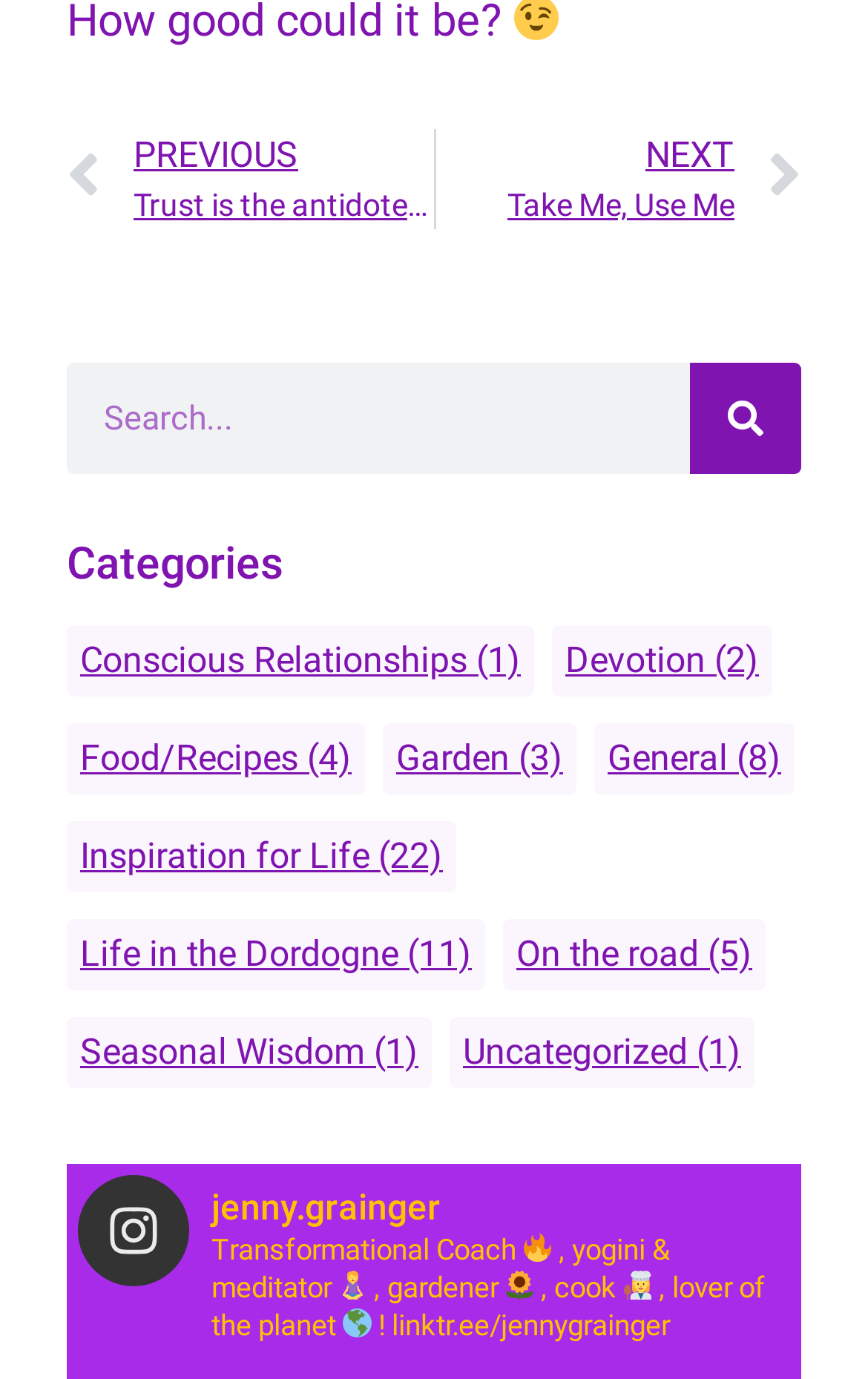Please provide a one-word or short phrase answer to the question:
How many categories are listed?

9